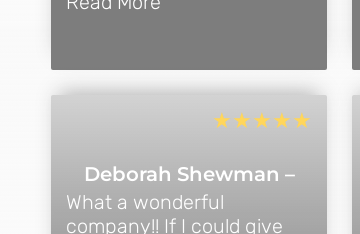What is the tone of Deborah Shewman's review?
Using the image as a reference, answer with just one word or a short phrase.

Positive